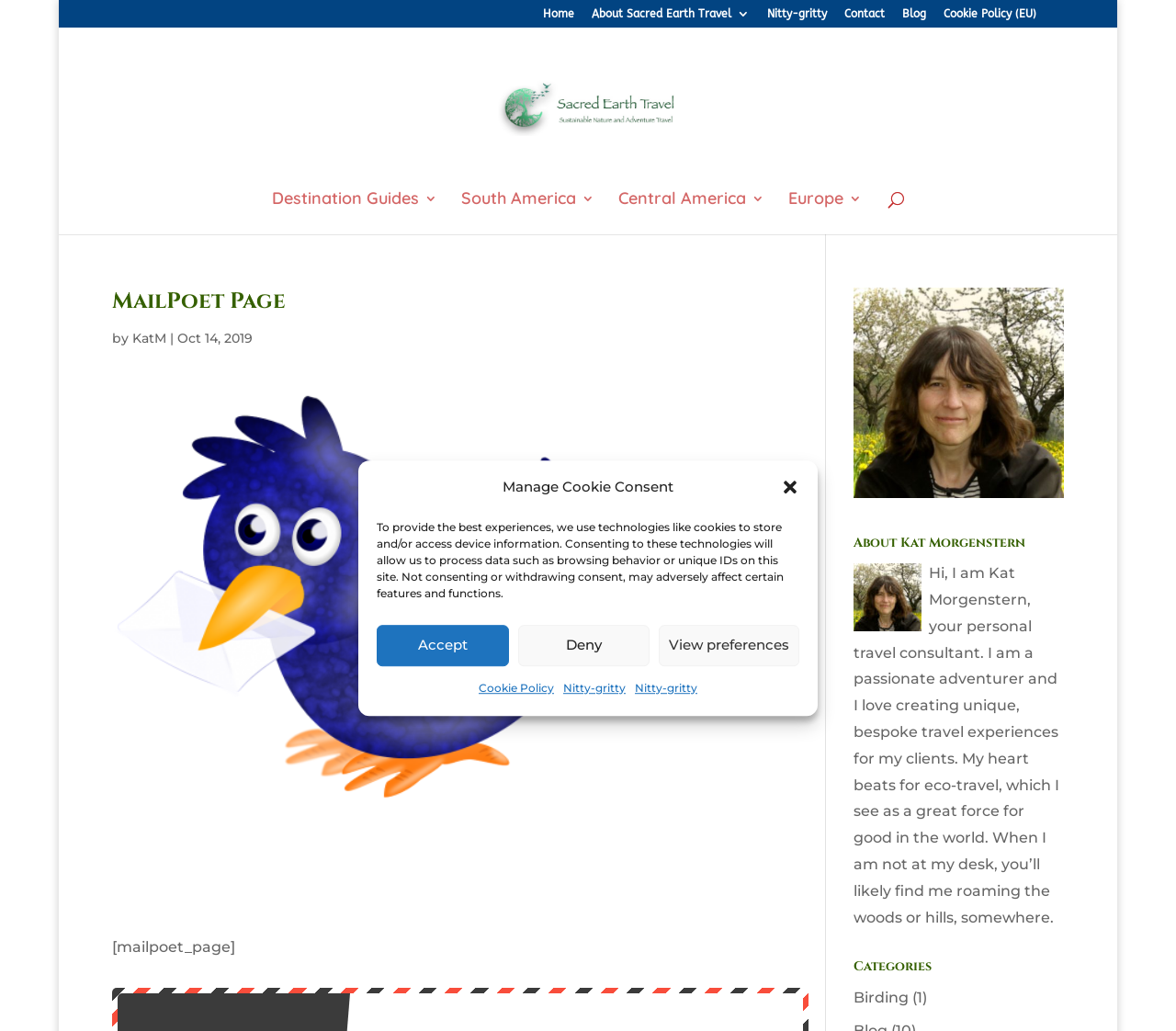What is the category of travel experience mentioned?
Based on the image, give a concise answer in the form of a single word or short phrase.

Birding